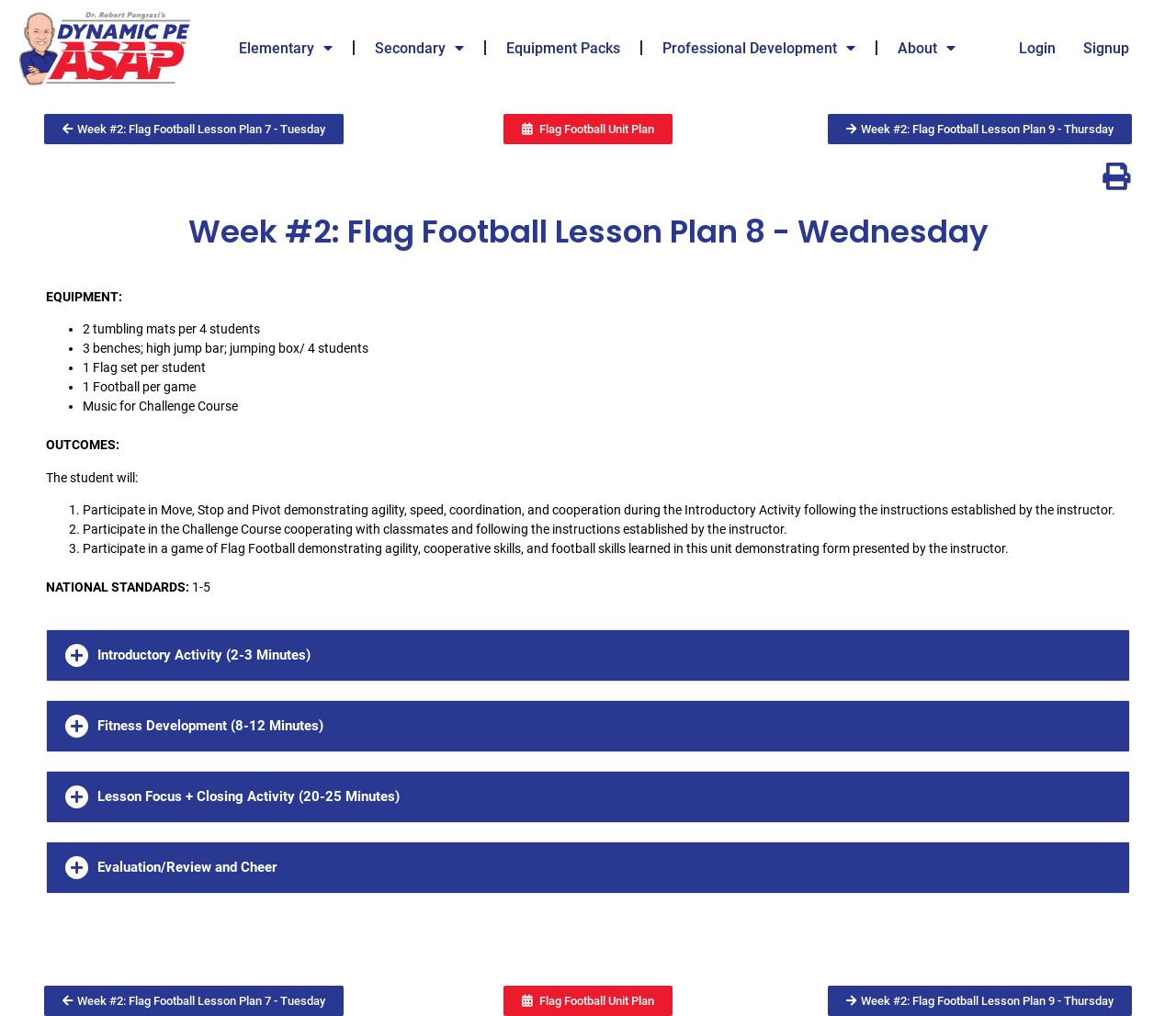Could you please study the image and provide a detailed answer to the question:
What are the national standards for this lesson?

The webpage mentions 'NATIONAL STANDARDS:' and lists the standards as '1-5', indicating that the lesson plan meets these specific national standards.